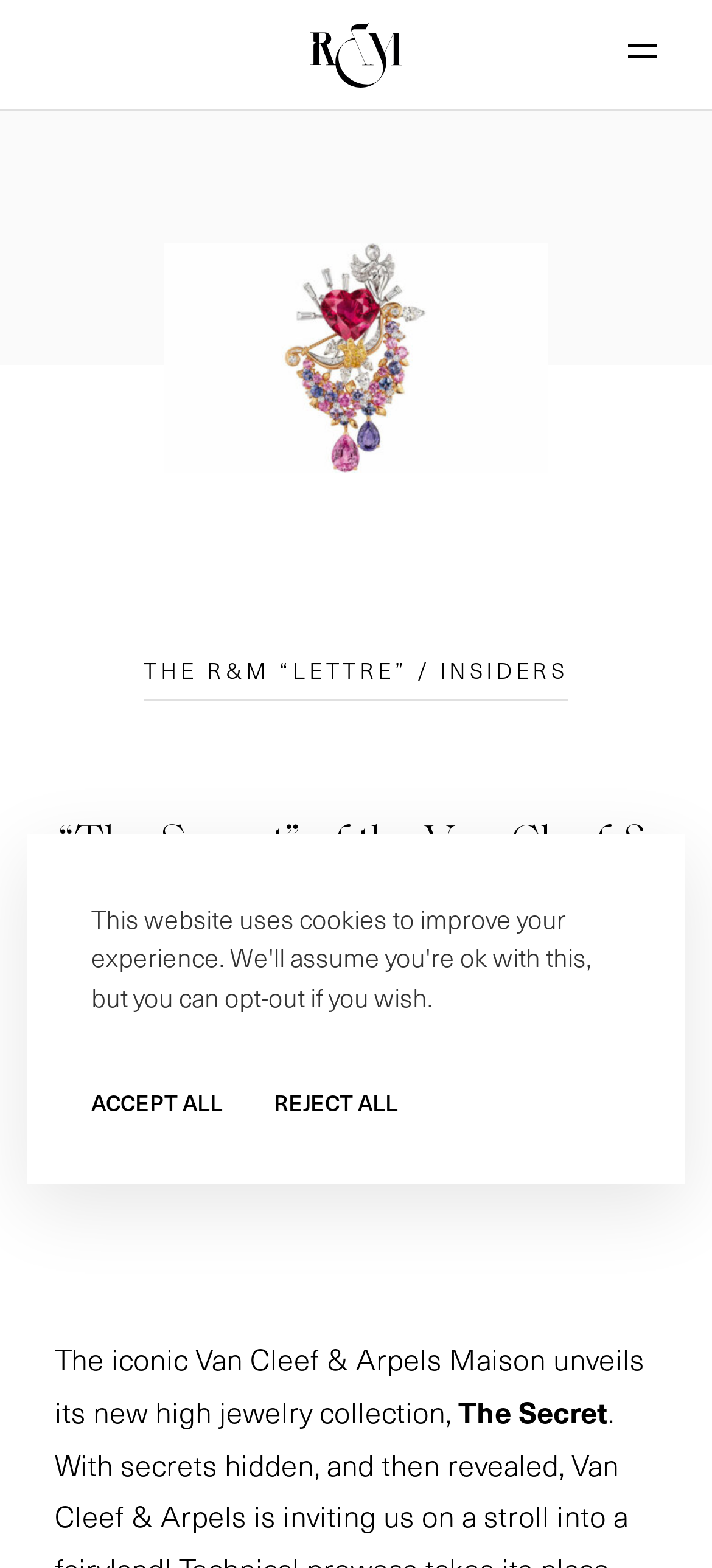Locate the bounding box coordinates of the item that should be clicked to fulfill the instruction: "Switch to English language".

[0.418, 0.727, 0.464, 0.749]